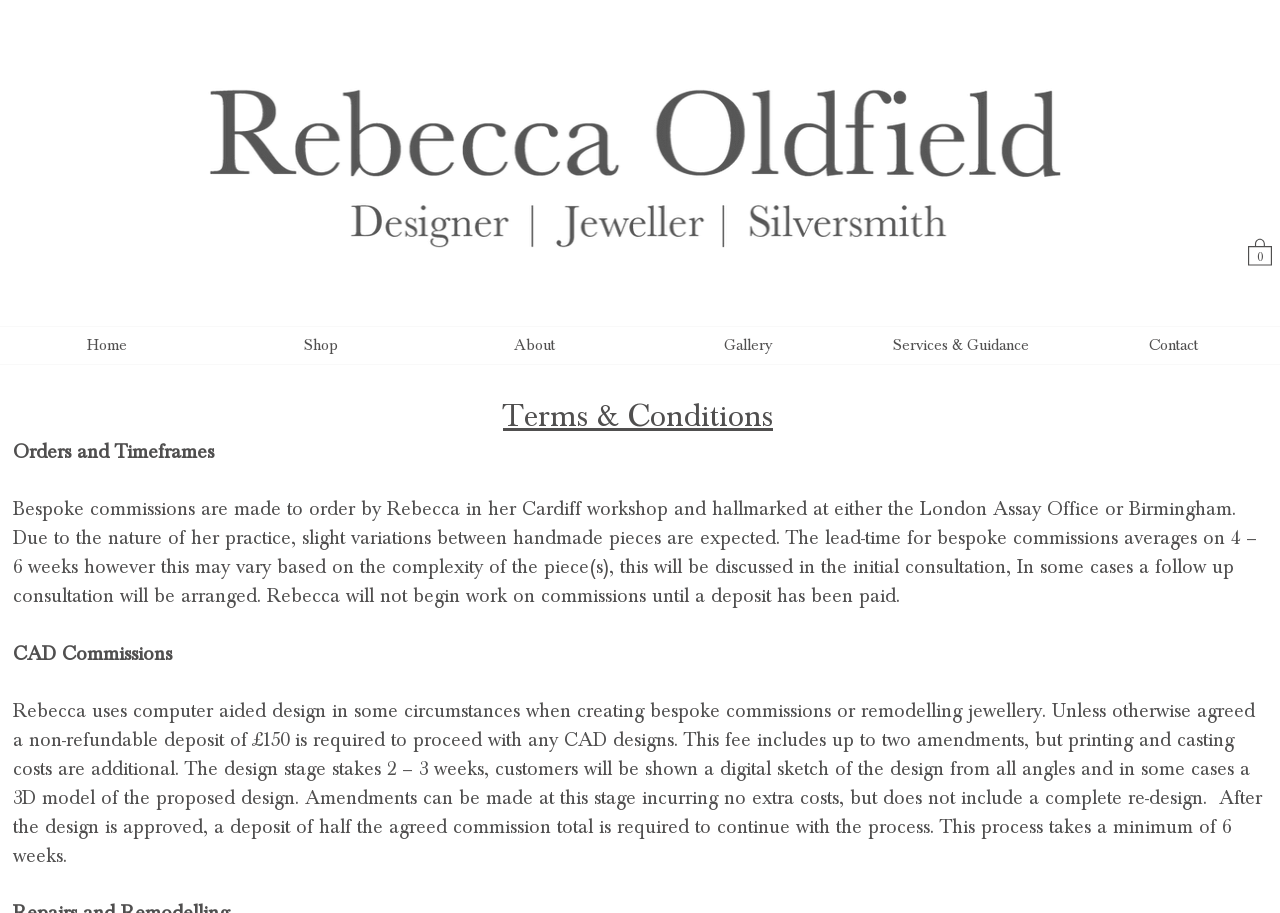Using the provided description: "Services & Guidance", find the bounding box coordinates of the corresponding UI element. The output should be four float numbers between 0 and 1, in the format [left, top, right, bottom].

[0.667, 0.358, 0.834, 0.398]